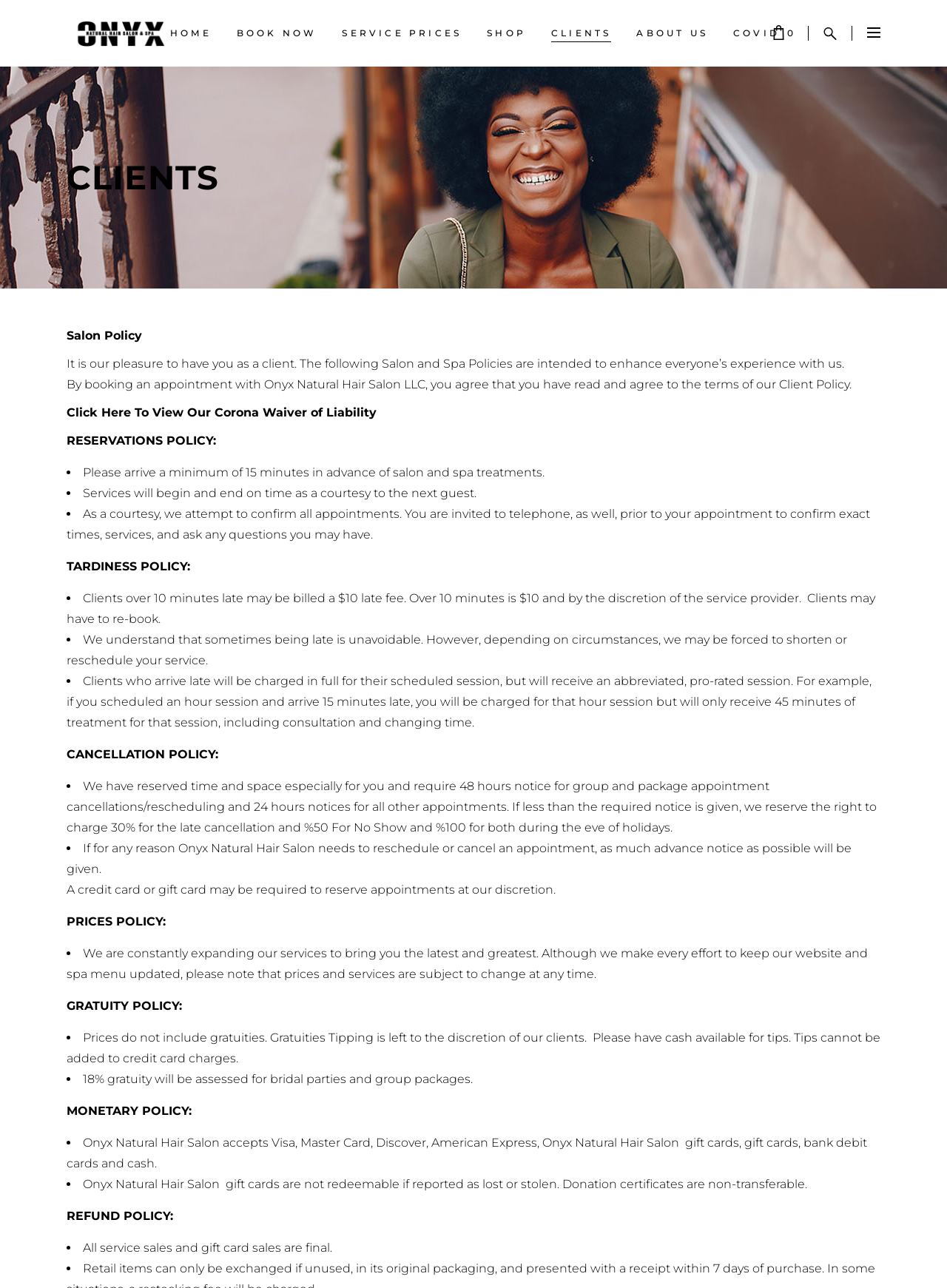Predict the bounding box of the UI element based on the description: "Shop". The coordinates should be four float numbers between 0 and 1, formatted as [left, top, right, bottom].

[0.501, 0.0, 0.569, 0.052]